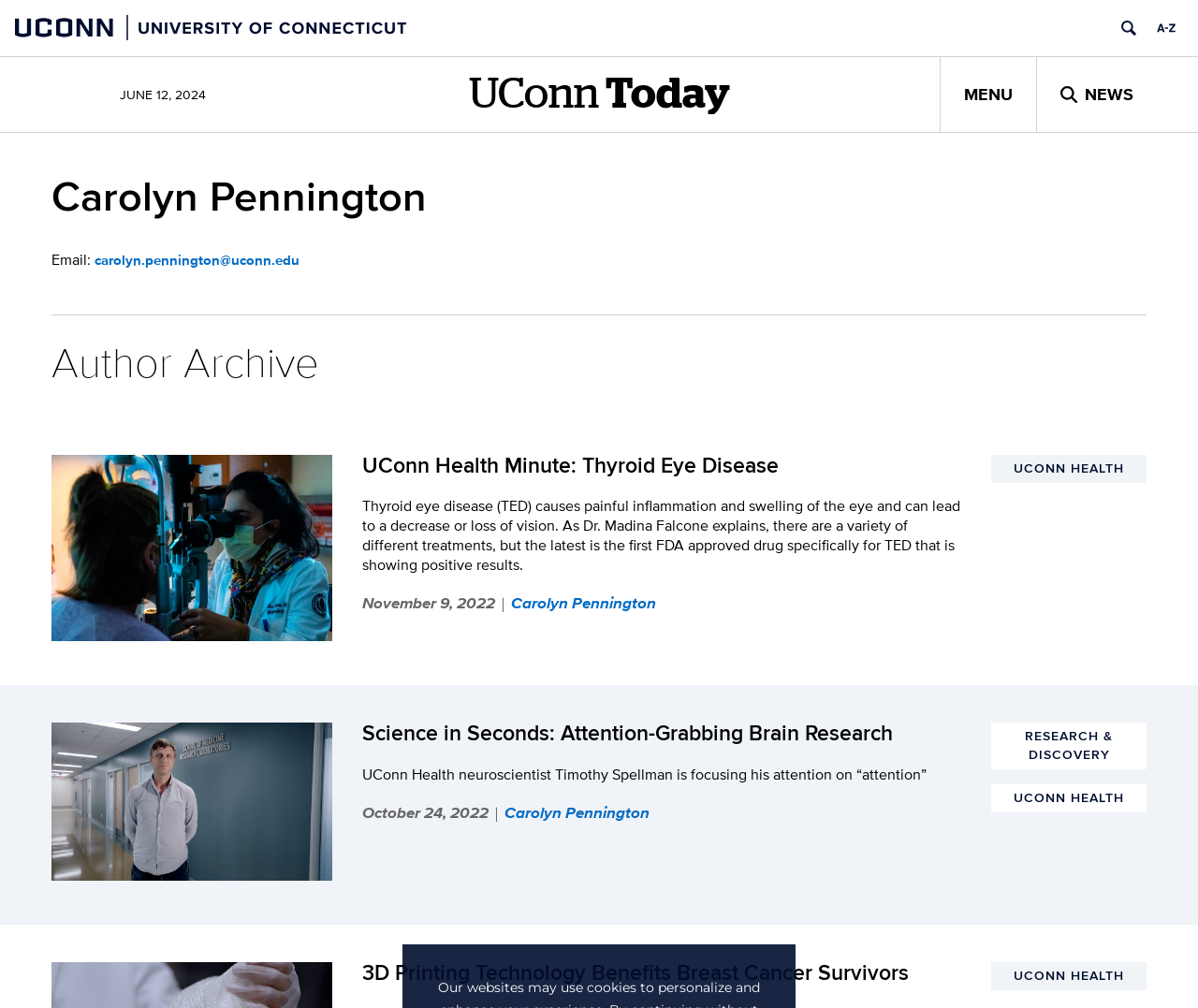Please identify the coordinates of the bounding box that should be clicked to fulfill this instruction: "Search University of Connecticut".

[0.929, 0.013, 0.954, 0.043]